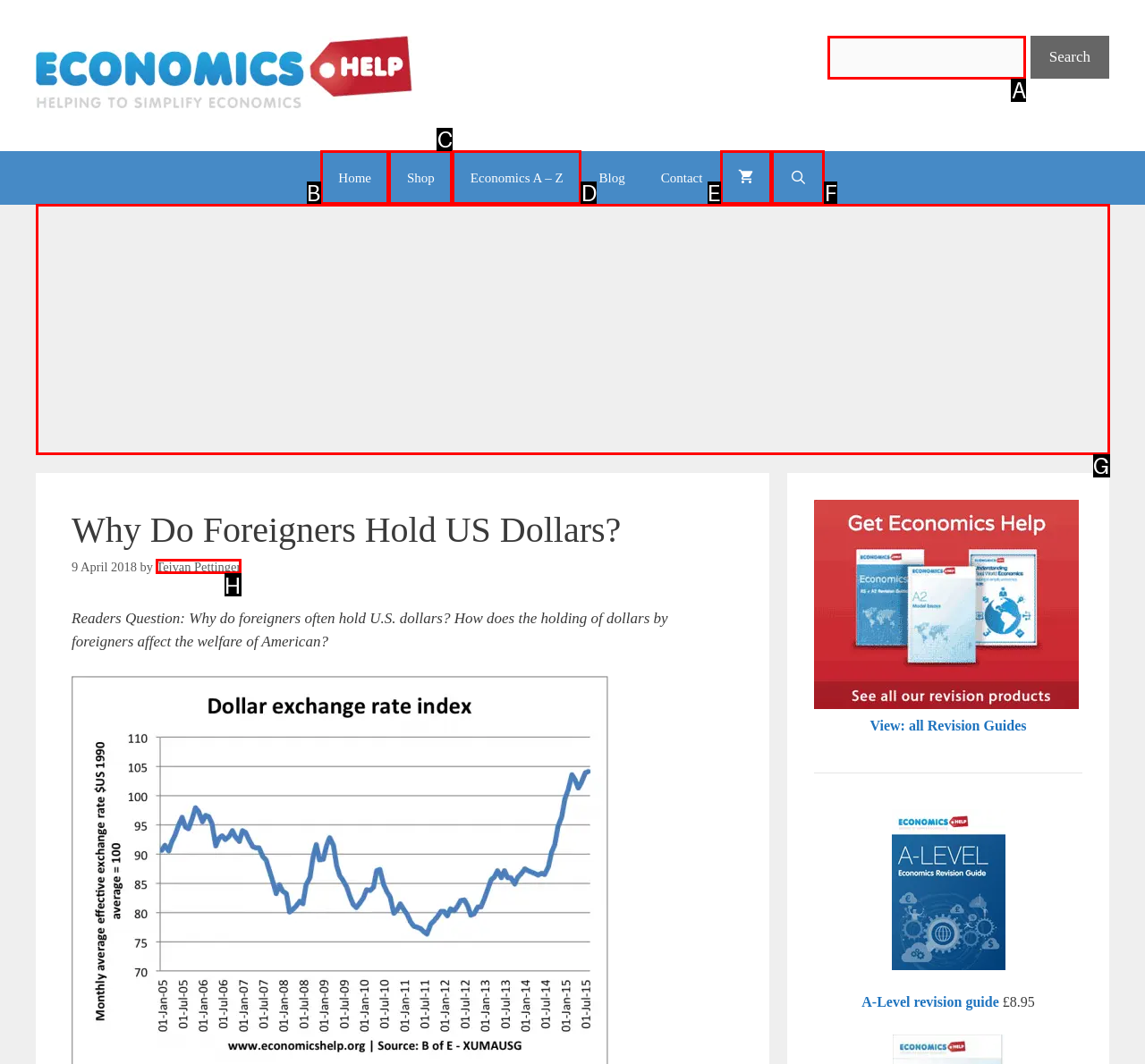Determine the HTML element to click for the instruction: Search for a term.
Answer with the letter corresponding to the correct choice from the provided options.

A